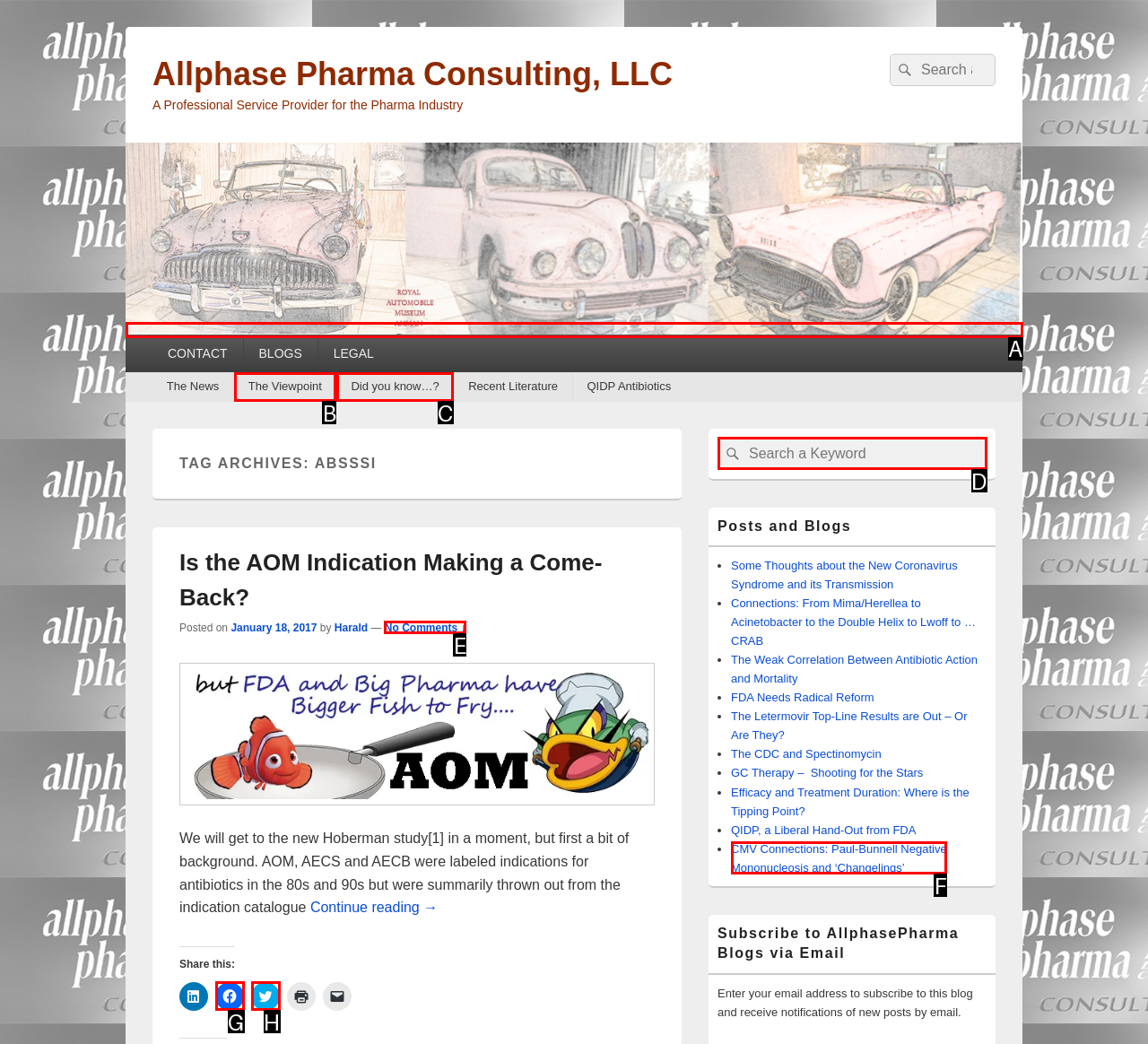Tell me which one HTML element best matches the description: No Comments ↓ Answer with the option's letter from the given choices directly.

E